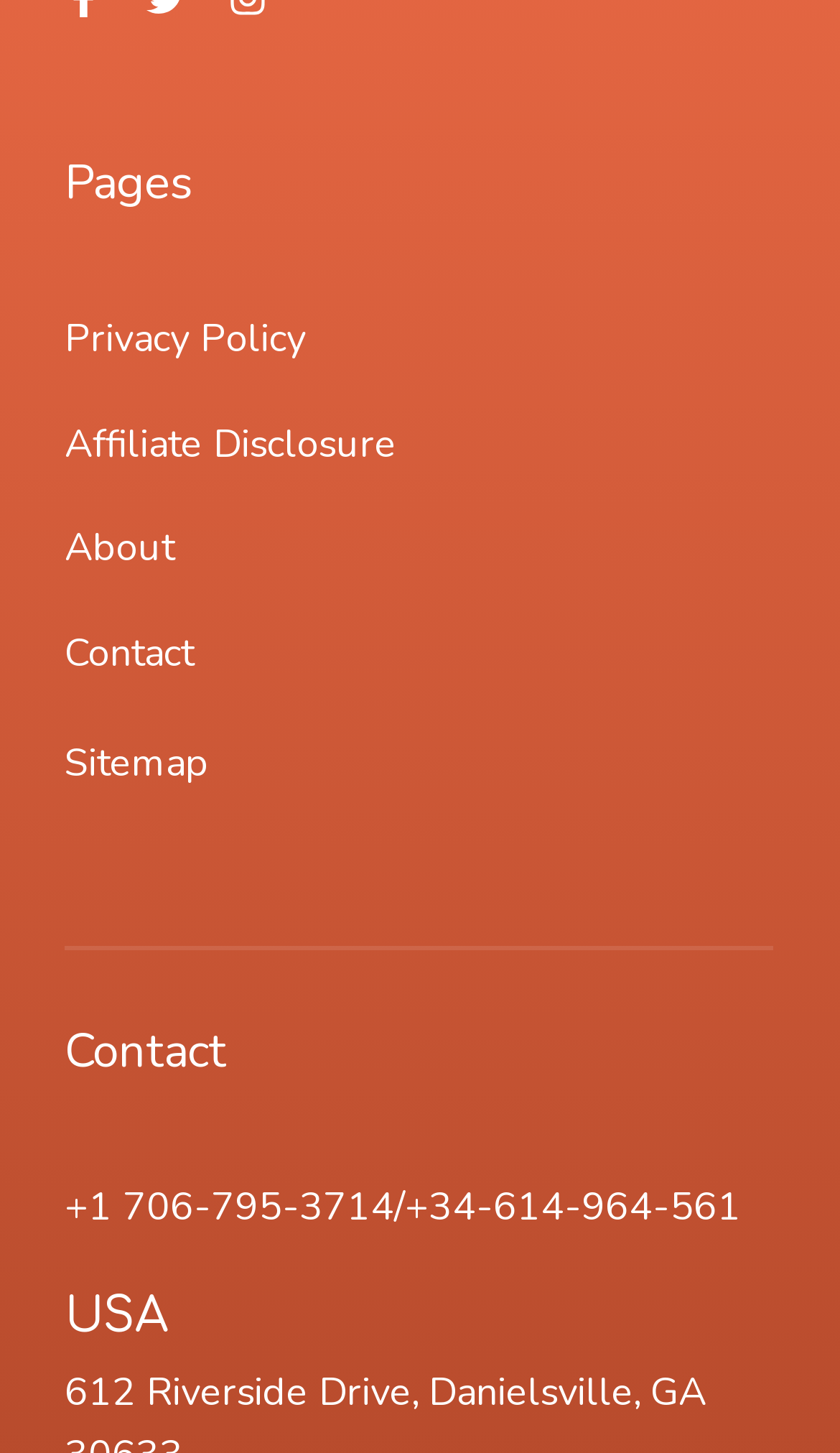Locate the UI element described as follows: "About". Return the bounding box coordinates as four float numbers between 0 and 1 in the order [left, top, right, bottom].

[0.077, 0.359, 0.208, 0.395]